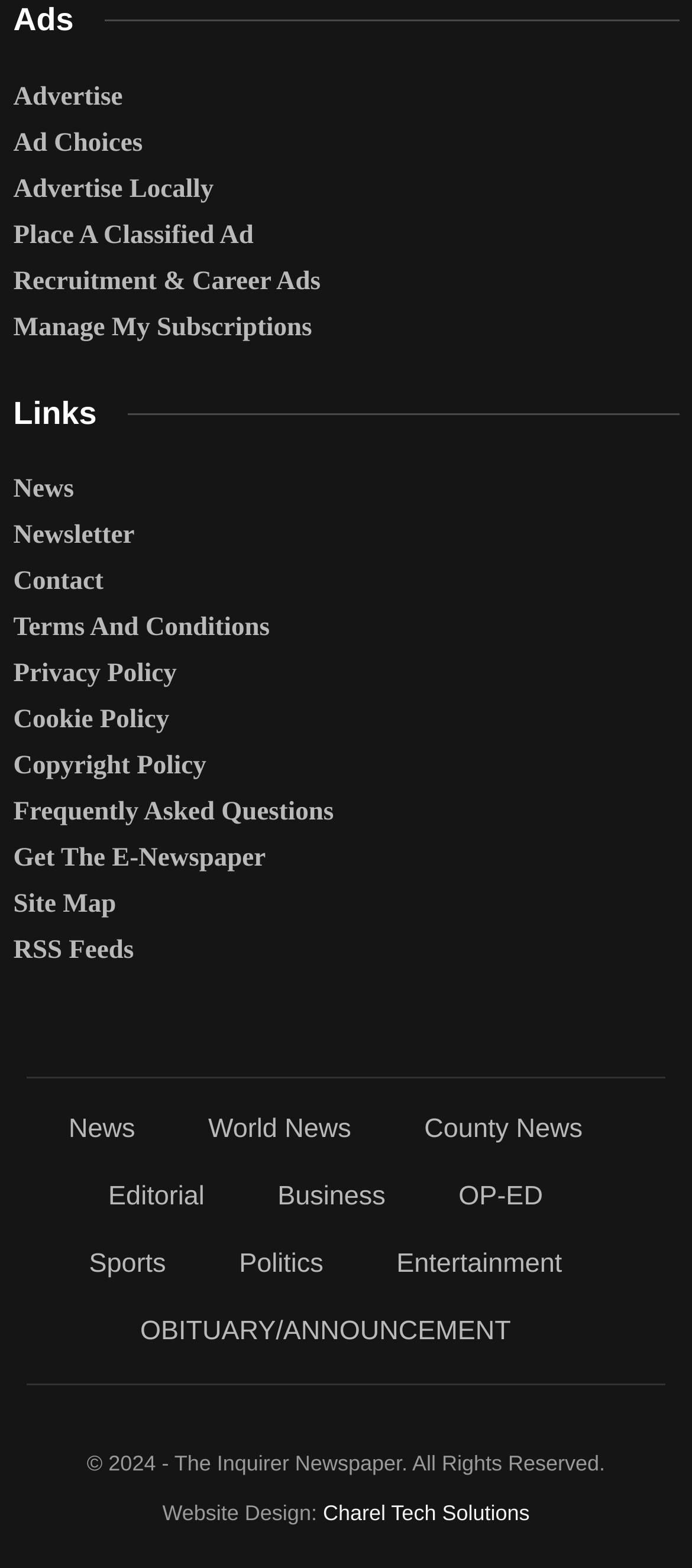Based on what you see in the screenshot, provide a thorough answer to this question: How many links are in the footer section?

I counted the number of links in the footer section, which starts with 'News' and ends with 'RSS Feeds', and found 26 links.